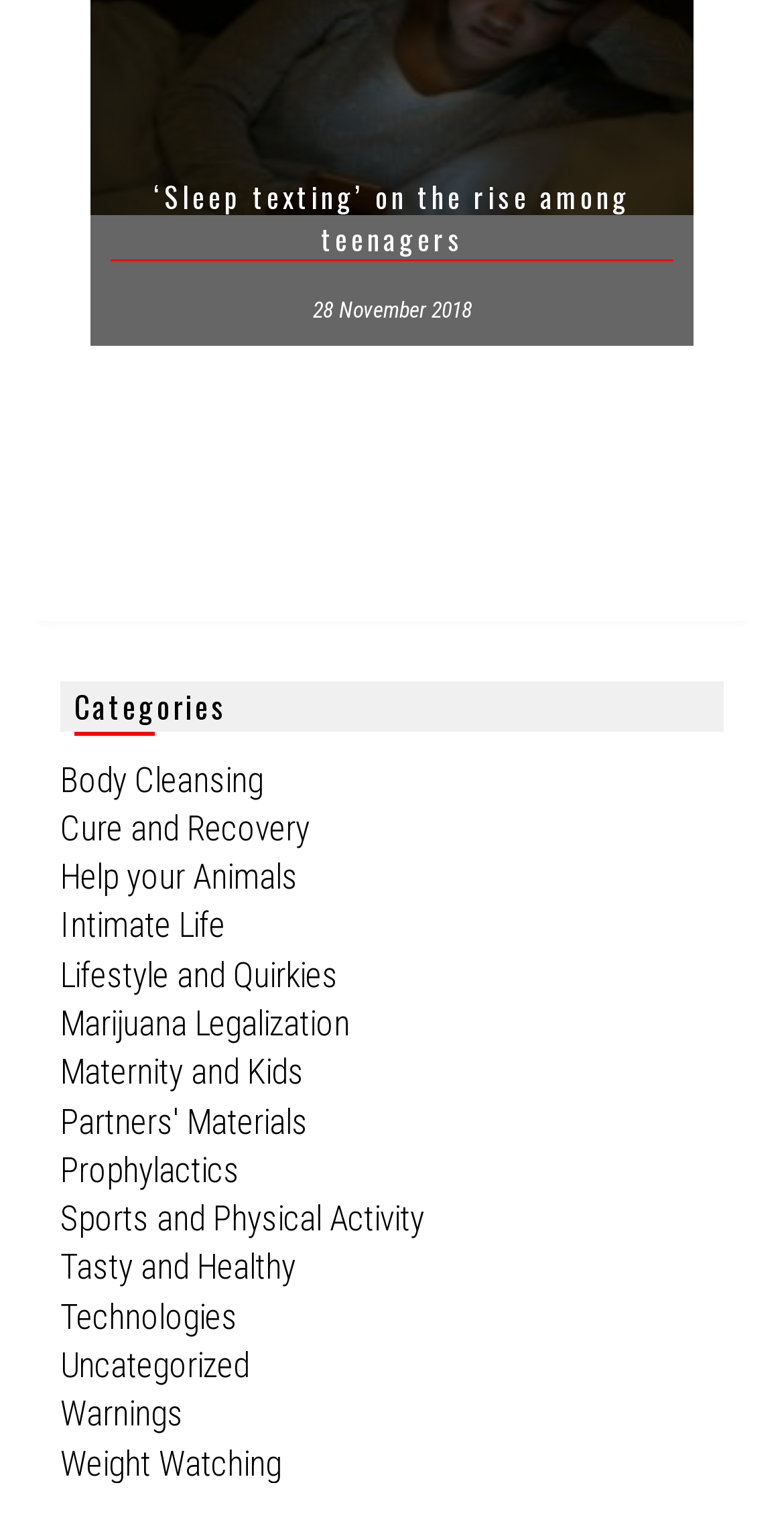How many categories are listed?
Please provide a single word or phrase answer based on the image.

24